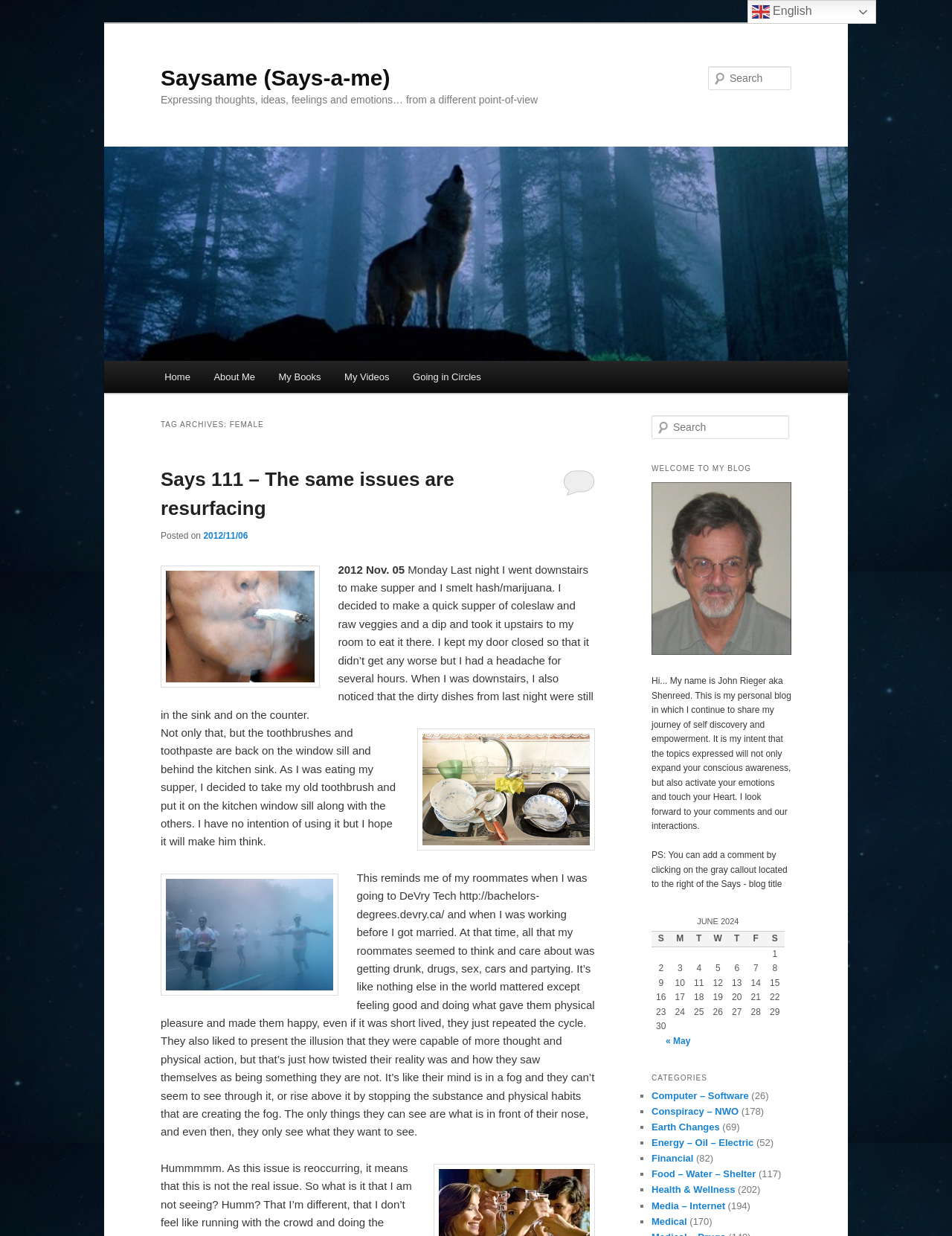Please identify the bounding box coordinates of the area I need to click to accomplish the following instruction: "Search for something".

[0.744, 0.054, 0.831, 0.073]